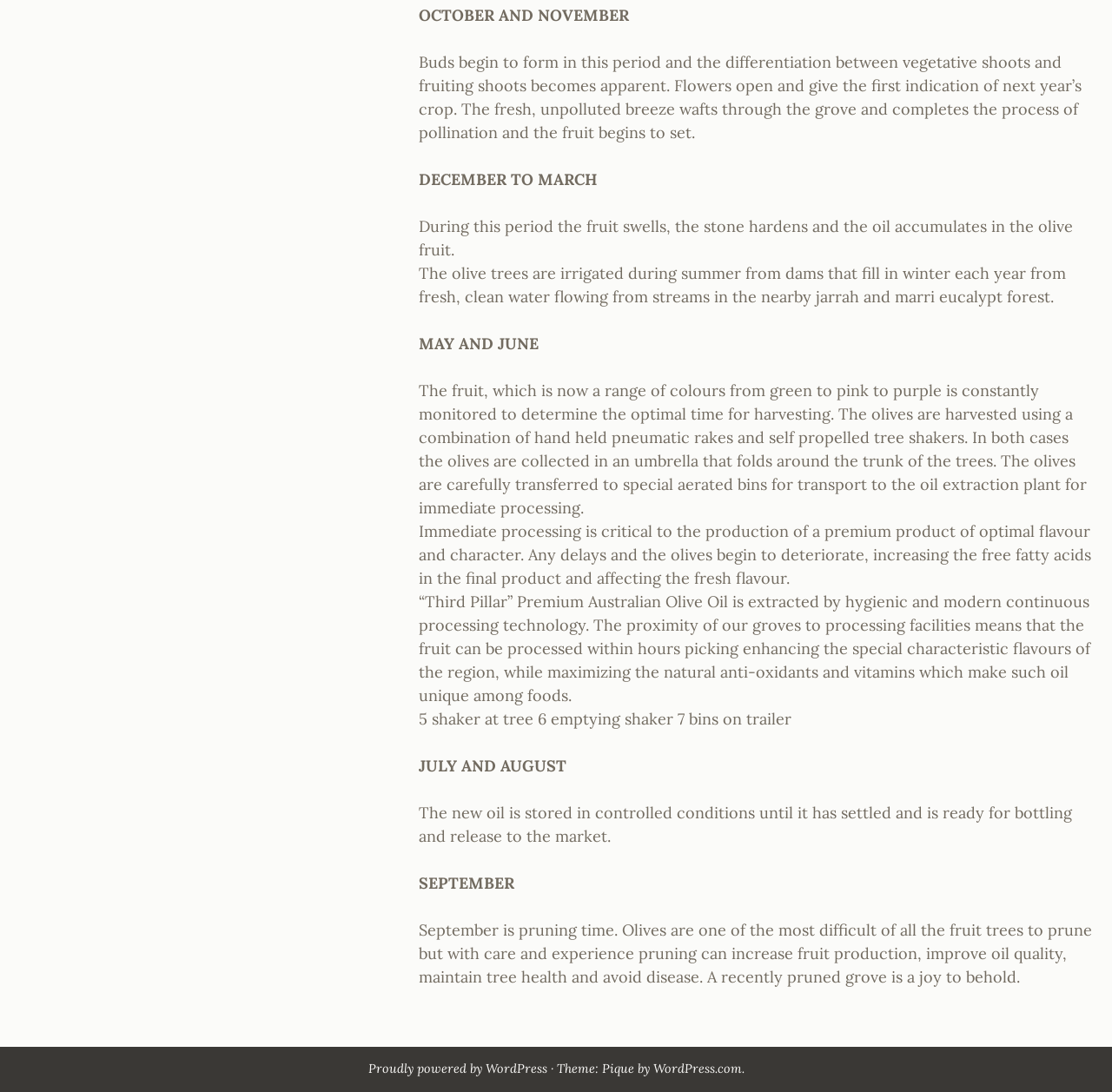Using the provided element description "WordPress.com", determine the bounding box coordinates of the UI element.

[0.587, 0.971, 0.667, 0.986]